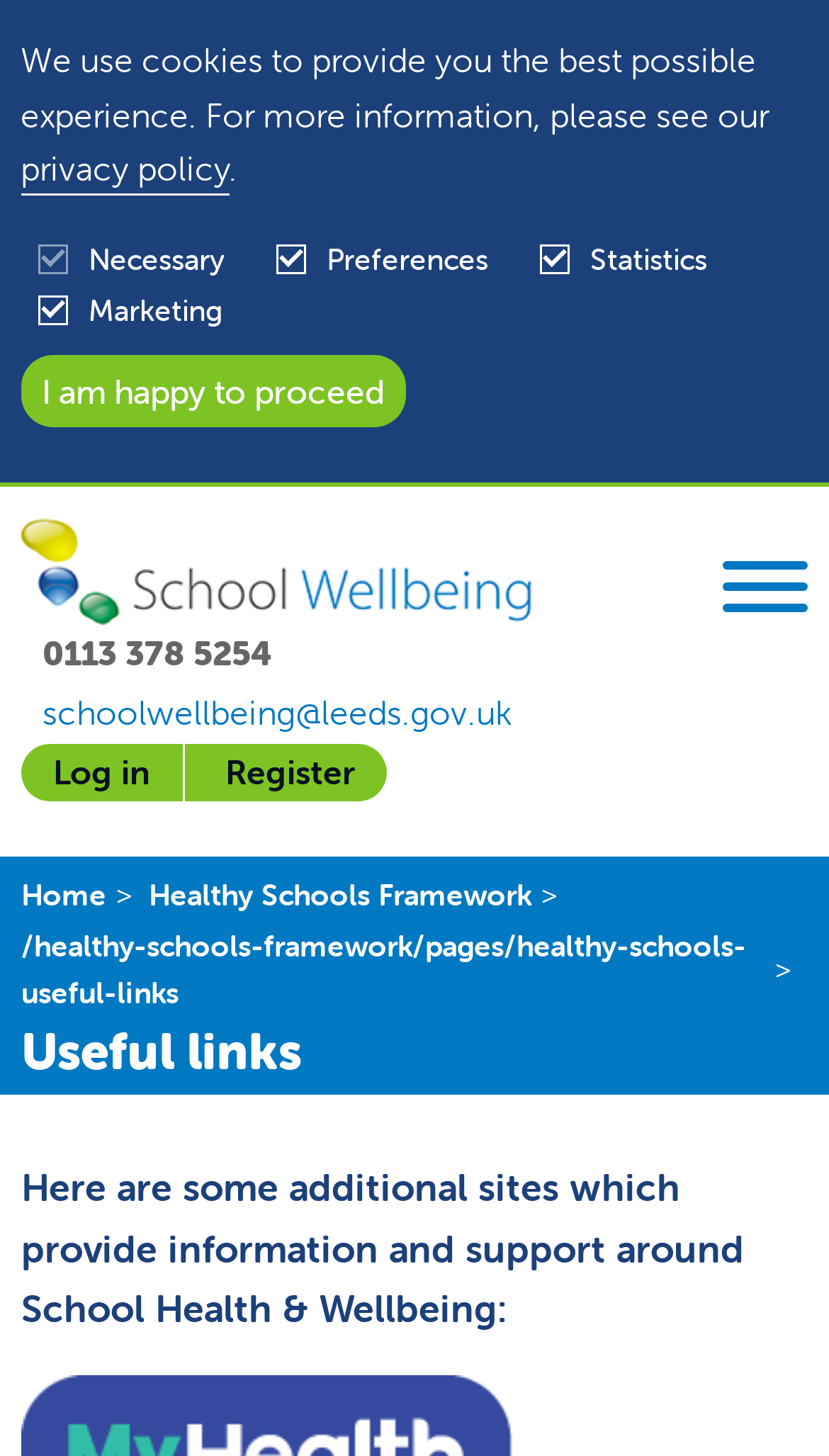Using the given description, provide the bounding box coordinates formatted as (top-left x, top-left y, bottom-right x, bottom-right y), with all values being floating point numbers between 0 and 1. Description: Healthy Schools Framework

[0.179, 0.599, 0.641, 0.631]